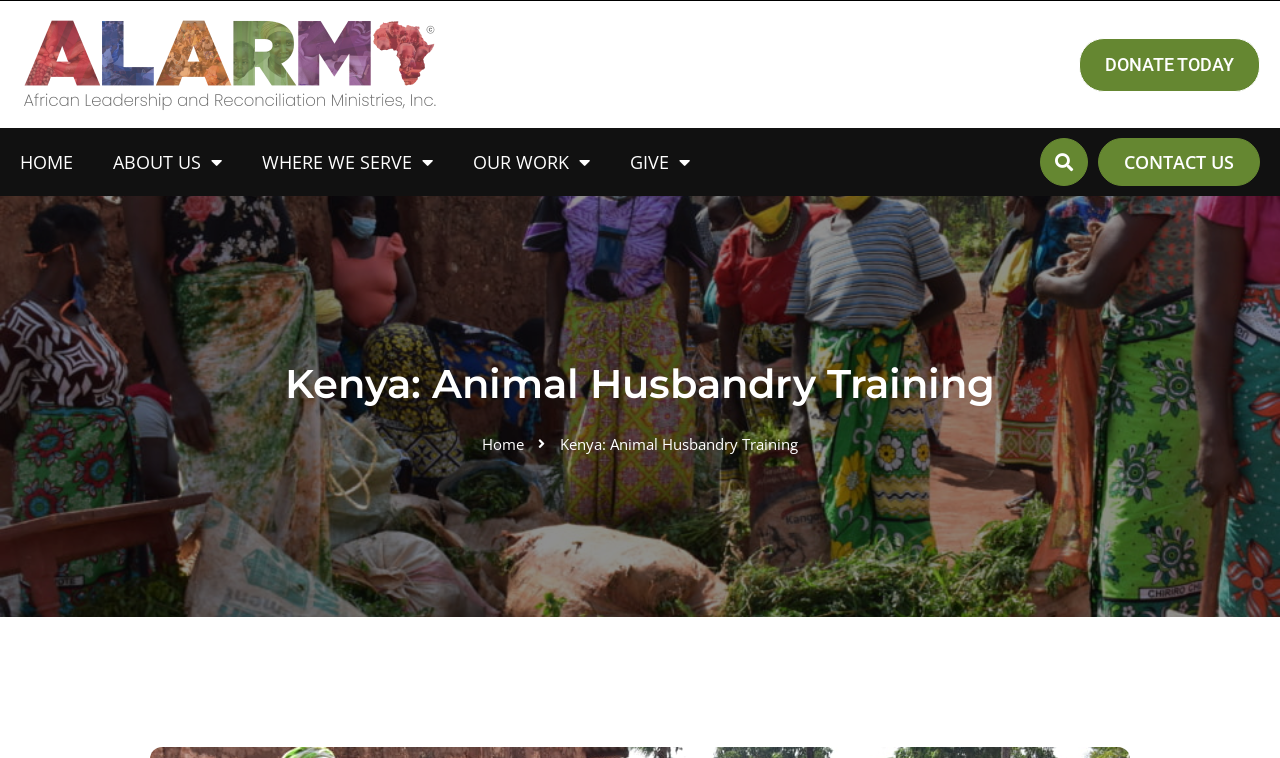Respond with a single word or short phrase to the following question: 
What is the function of the search button?

To search